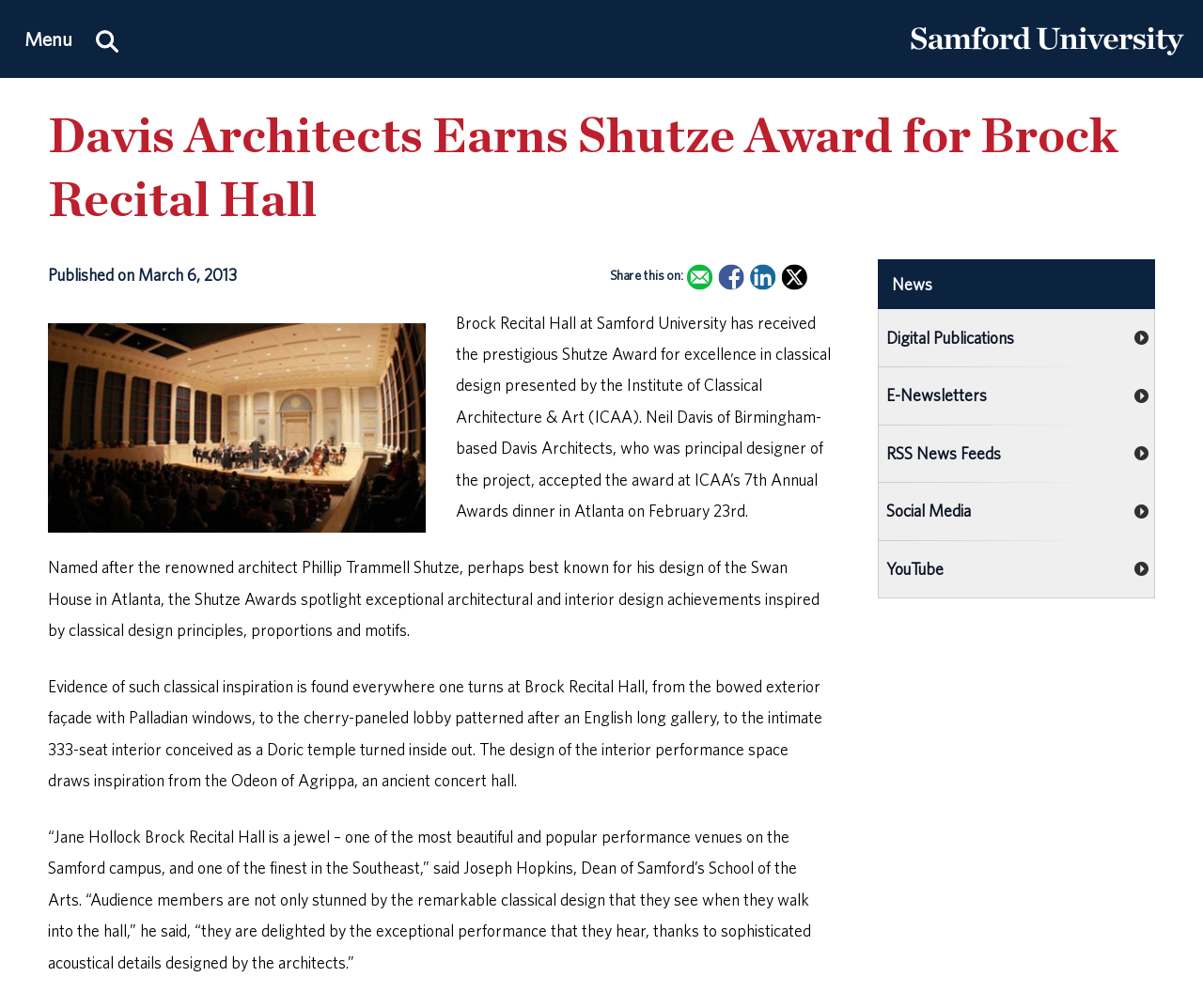Please respond in a single word or phrase: 
What is the name of the dean of Samford’s School of the Arts?

Joseph Hopkins